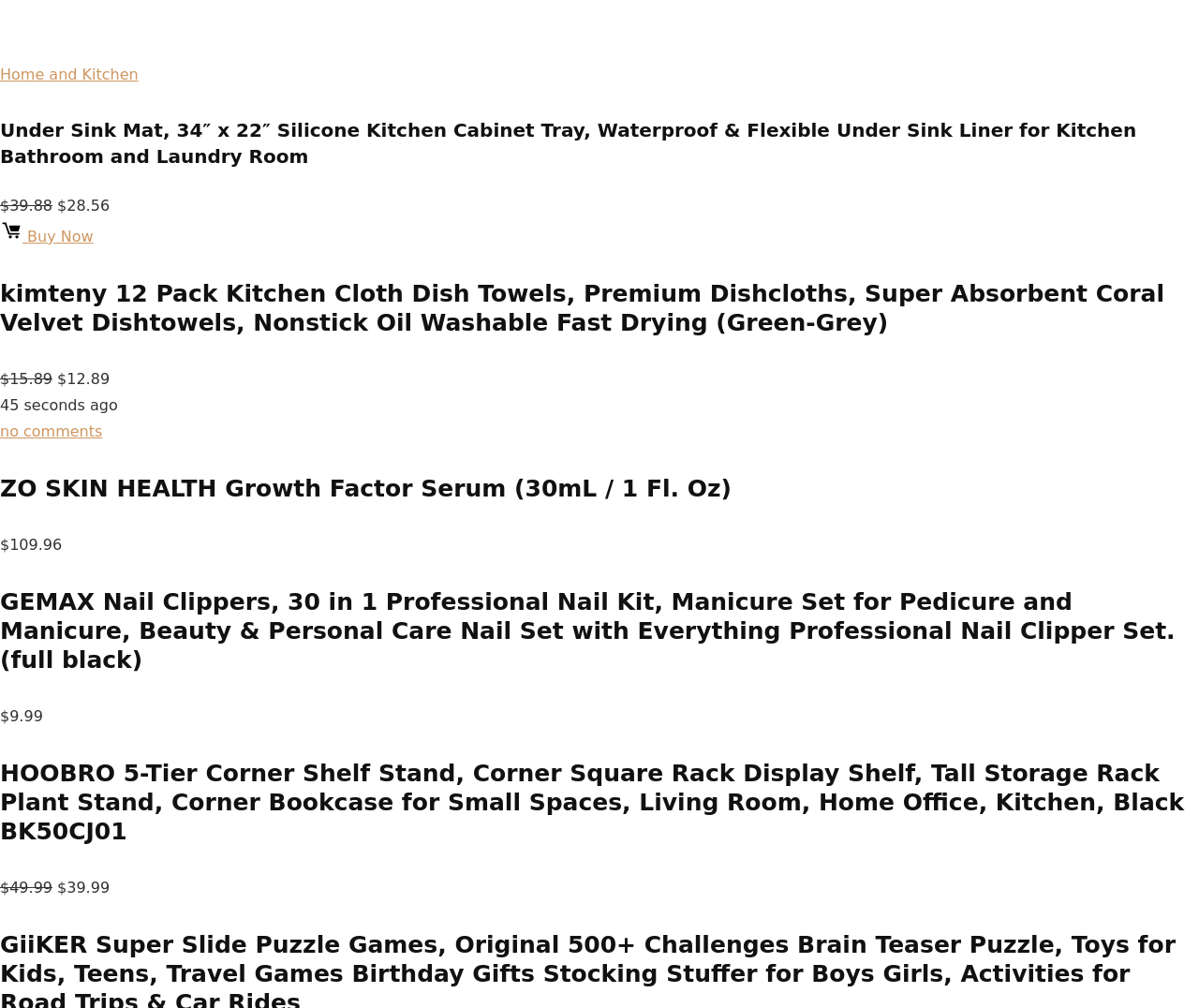Determine the bounding box coordinates of the clickable element necessary to fulfill the instruction: "View 'kimteny 12 Pack Kitchen Cloth Dish Towels, Premium Dishcloths, Super Absorbent Coral Velvet Dishtowels, Nonstick Oil Washable Fast Drying (Green-Grey)'". Provide the coordinates as four float numbers within the 0 to 1 range, i.e., [left, top, right, bottom].

[0.0, 0.277, 1.0, 0.335]